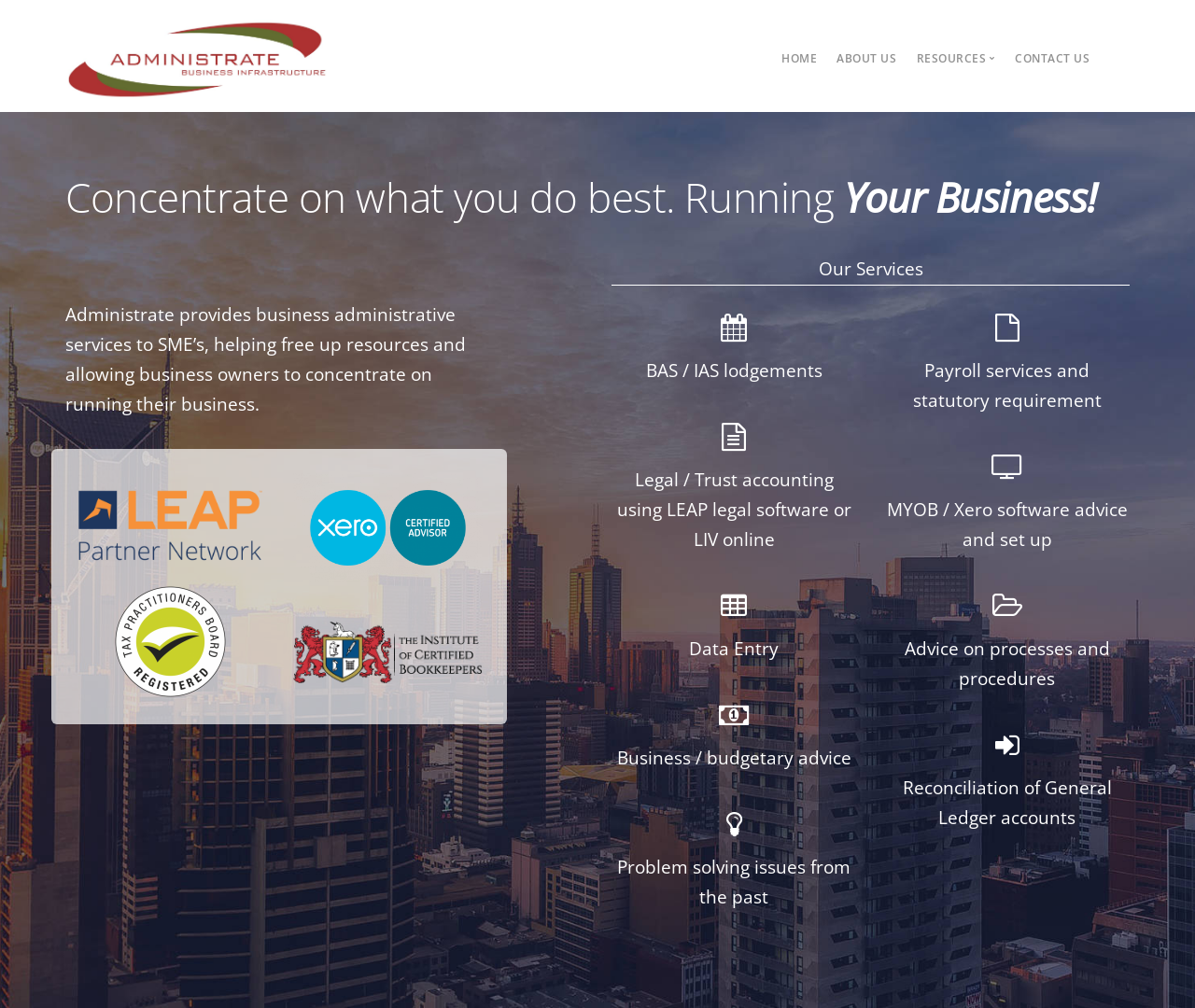What is the company's expertise in accounting?
Examine the image closely and answer the question with as much detail as possible.

Based on the webpage, the company has expertise in payroll and statutory requirements, as stated in the heading 'Payroll services and statutory requirement'.